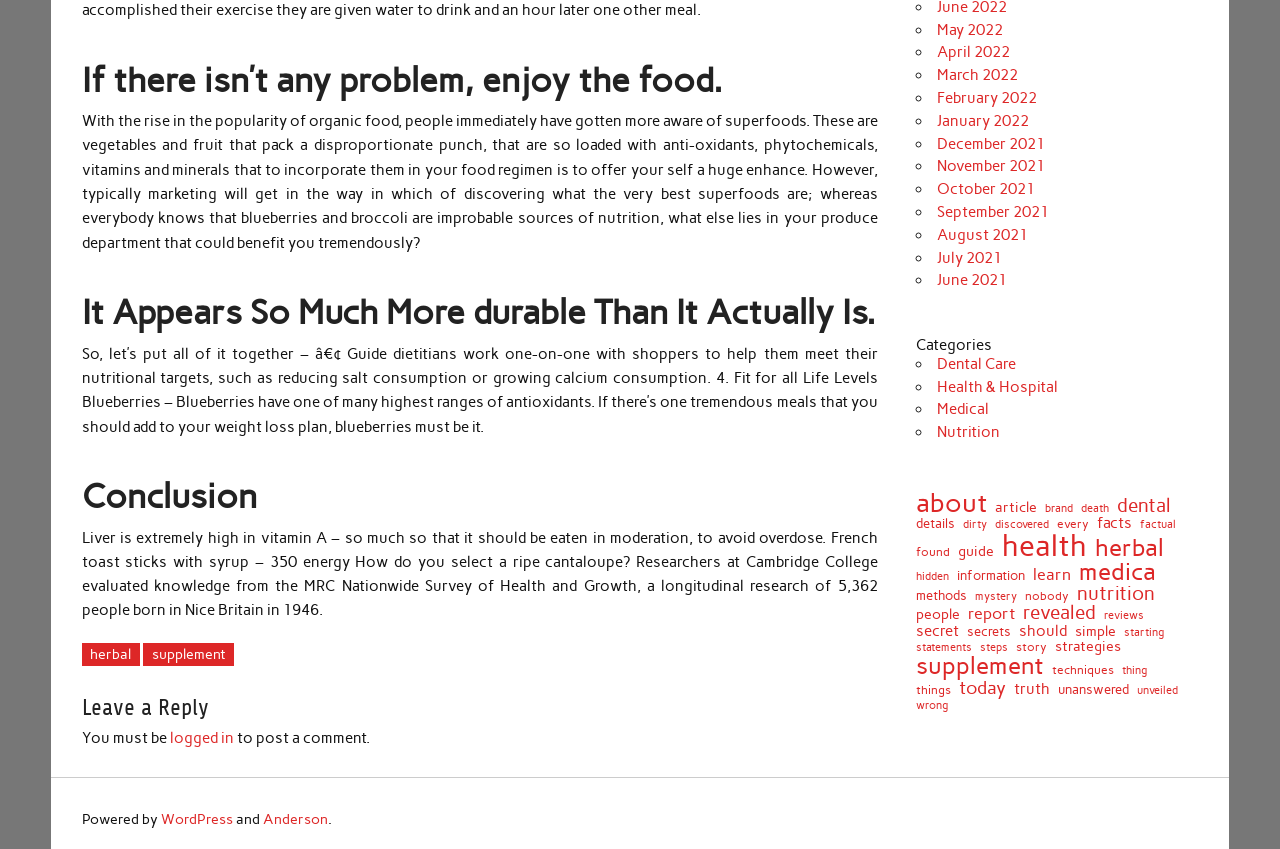What is the purpose of the 'herbal' and 'supplement' links?
Please give a well-detailed answer to the question.

The 'herbal' and 'supplement' links are likely related to health and nutrition topics, and may provide additional information or resources on these subjects.